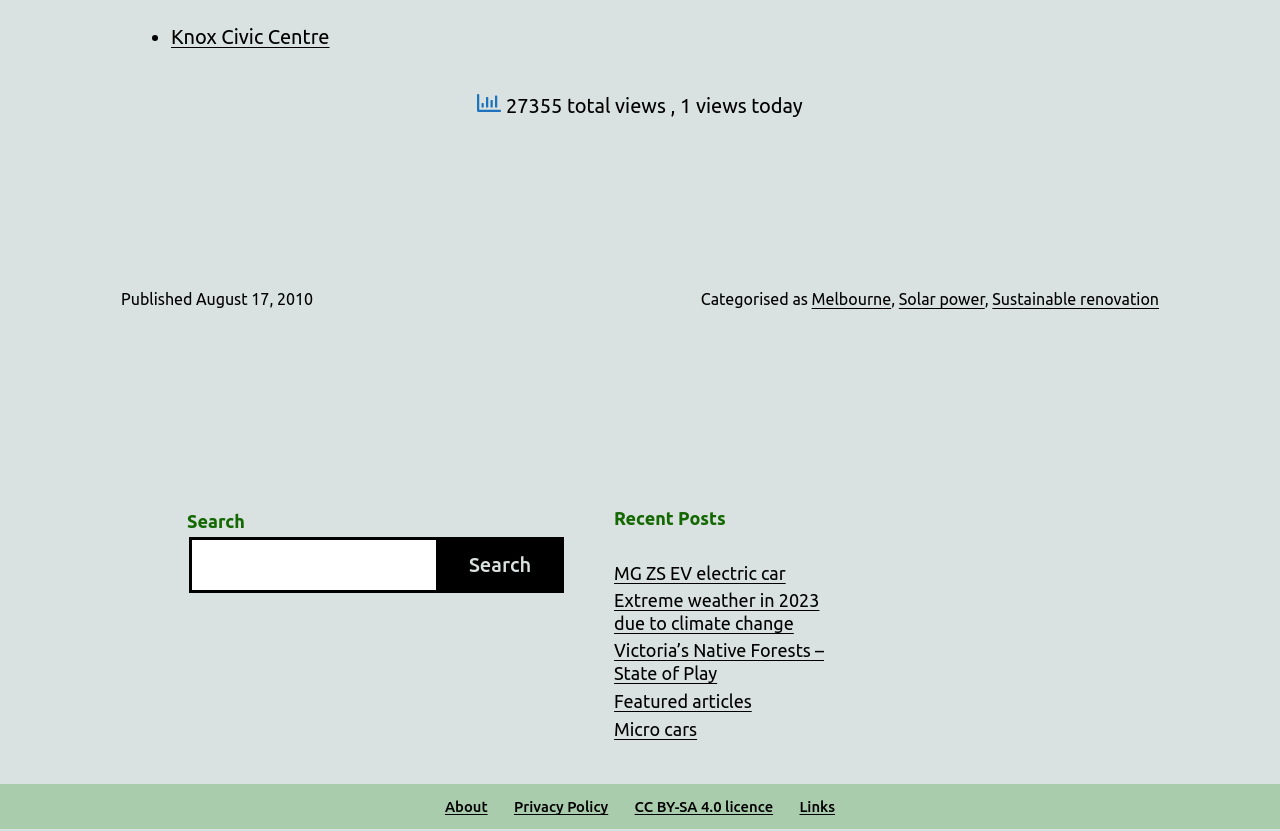Analyze the image and provide a detailed answer to the question: What is the name of the location mentioned?

The name of the location mentioned can be found at the top of the webpage, where it says 'Knox Civic Centre' in a link element.